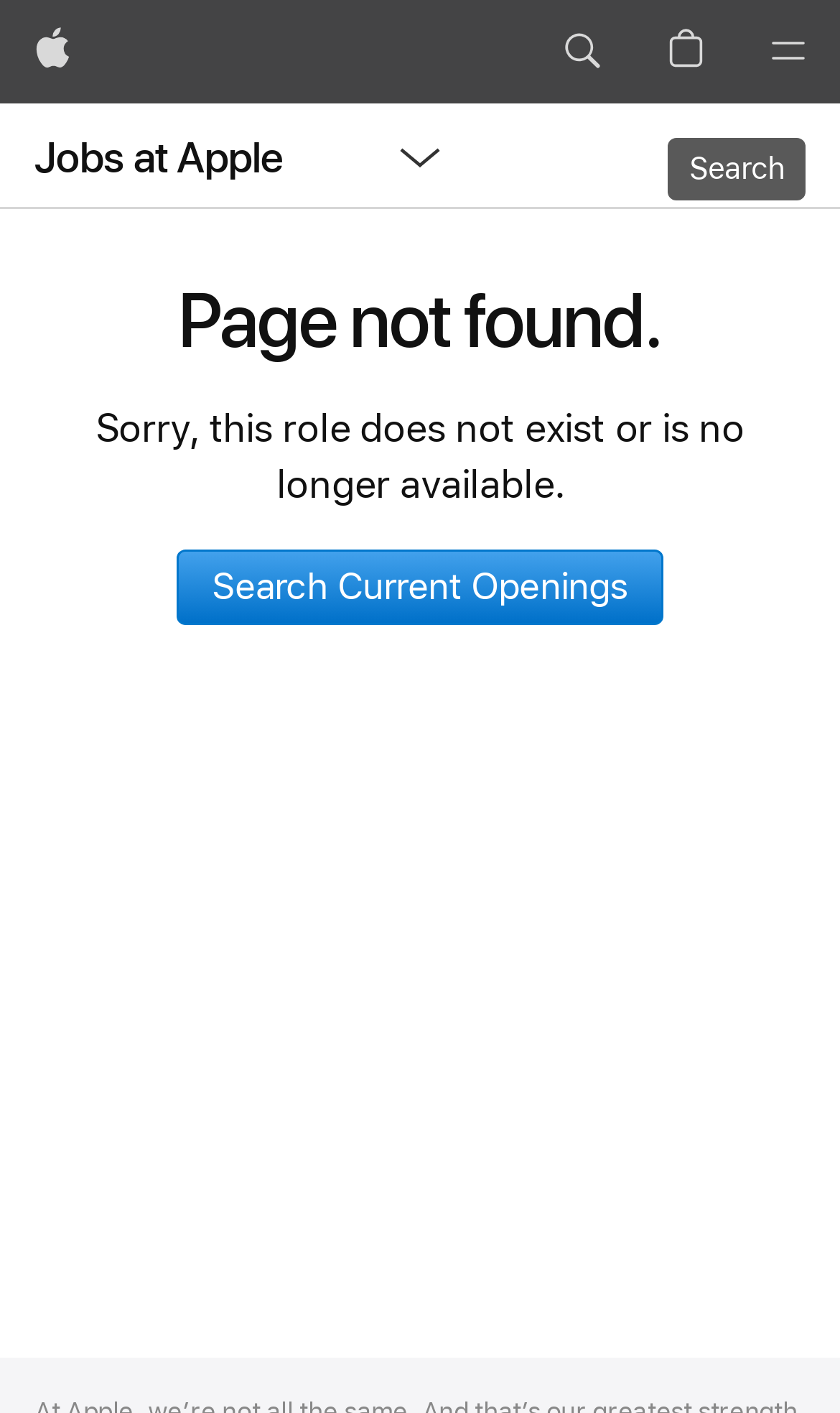Describe every aspect of the webpage in a detailed manner.

The webpage appears to be a job search page on Apple's website. At the top, there is a navigation bar with several buttons and links. On the left side, there is a link to "Apple" with an accompanying image. Next to it, there is a search button labeled "Search apple.com" with an image of a magnifying glass. On the right side, there is a button labeled "Shopping Bag" with an image of a bag, and a button labeled "Menu" with an image of three horizontal lines.

Below the navigation bar, there is another navigation section with links to "Jobs at Apple", "Open Menu", and "Close Menu". On the right side of this section, there is a link to "Search Jobs at Apple".

The main content of the page is a message indicating that the job details were not found. The heading "Page not found." is displayed prominently, followed by a paragraph of text apologizing for the inconvenience and stating that the role may not exist or is no longer available. Below this, there is a link to "Search Current Openings".

At the bottom of the page, there is a footer section with the heading "Apple Footer".